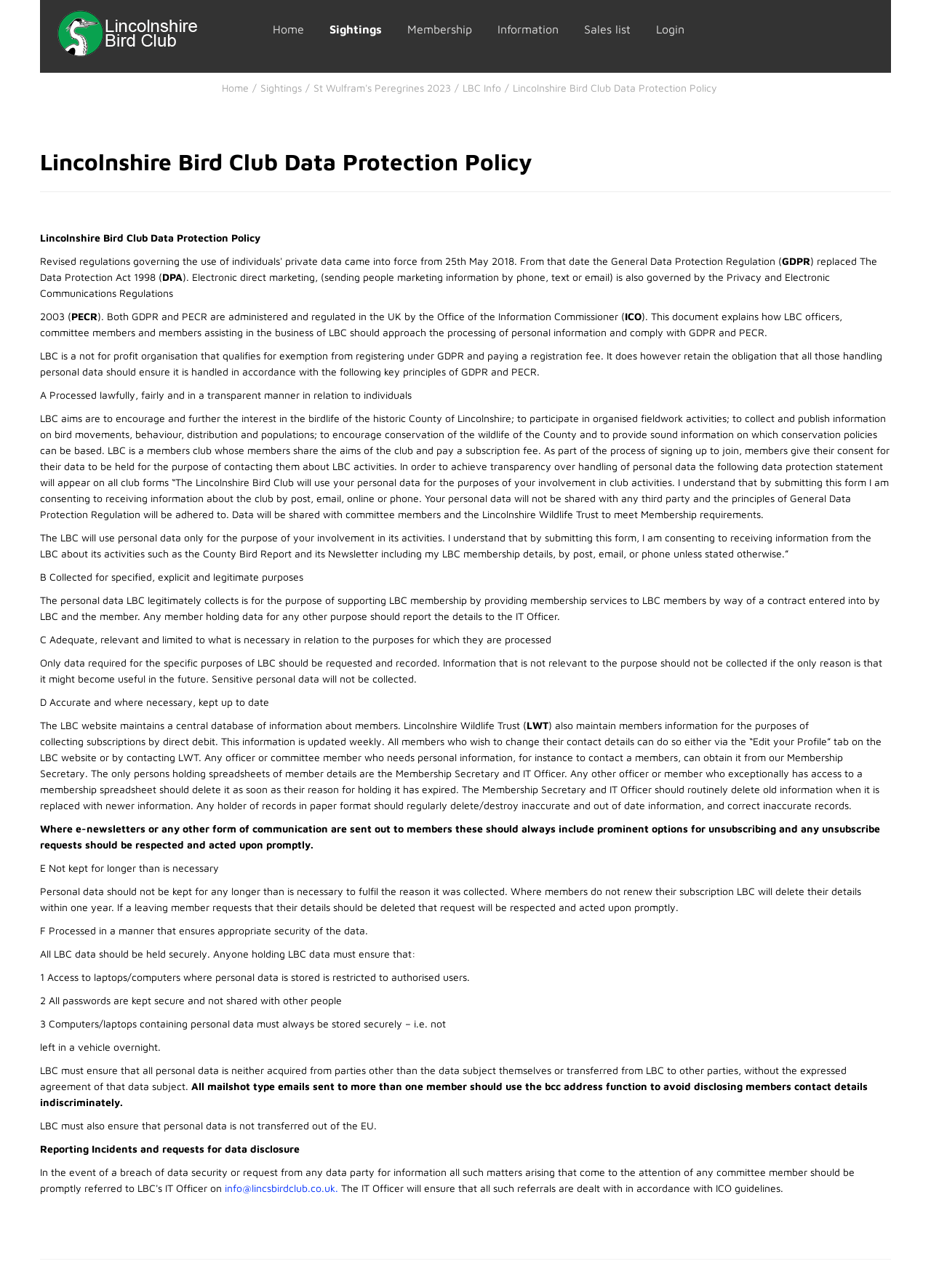Determine the bounding box coordinates of the region I should click to achieve the following instruction: "Email info@lincsbirdclub.co.uk". Ensure the bounding box coordinates are four float numbers between 0 and 1, i.e., [left, top, right, bottom].

[0.241, 0.918, 0.363, 0.927]